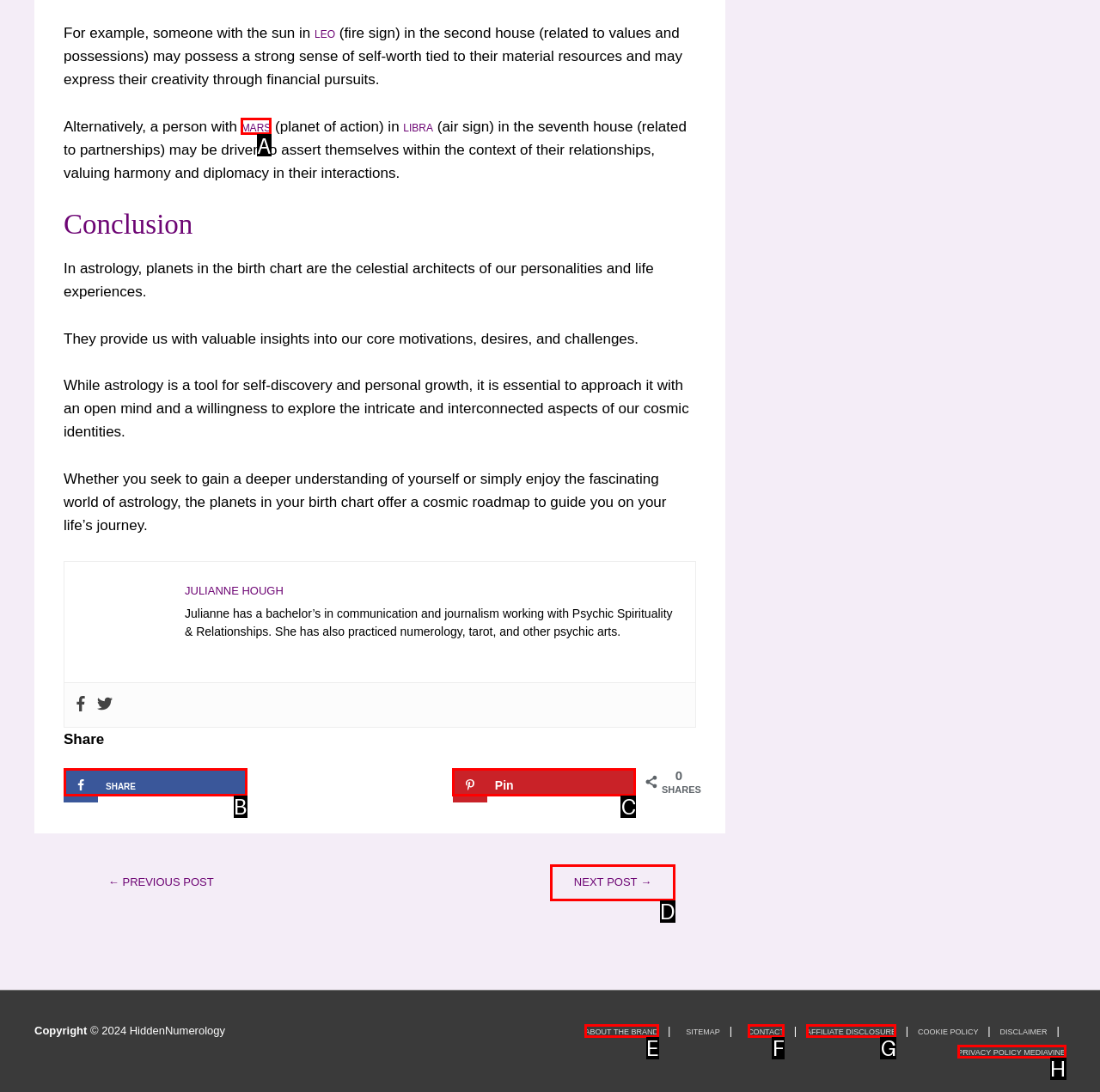Select the letter of the HTML element that best fits the description: Affiliate Disclosure
Answer with the corresponding letter from the provided choices.

G